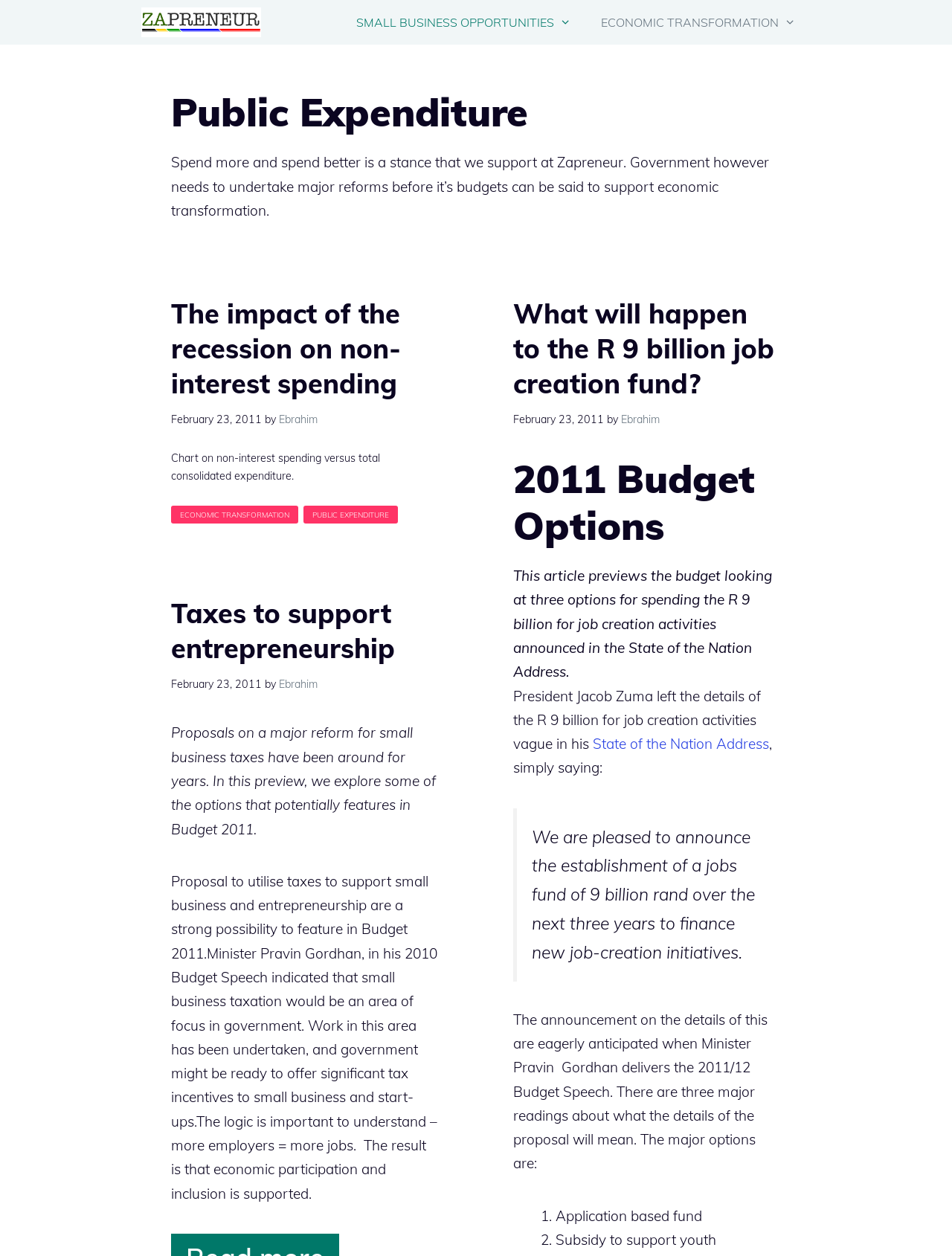Using the format (top-left x, top-left y, bottom-right x, bottom-right y), and given the element description, identify the bounding box coordinates within the screenshot: Small Business Opportunities

[0.359, 0.0, 0.616, 0.036]